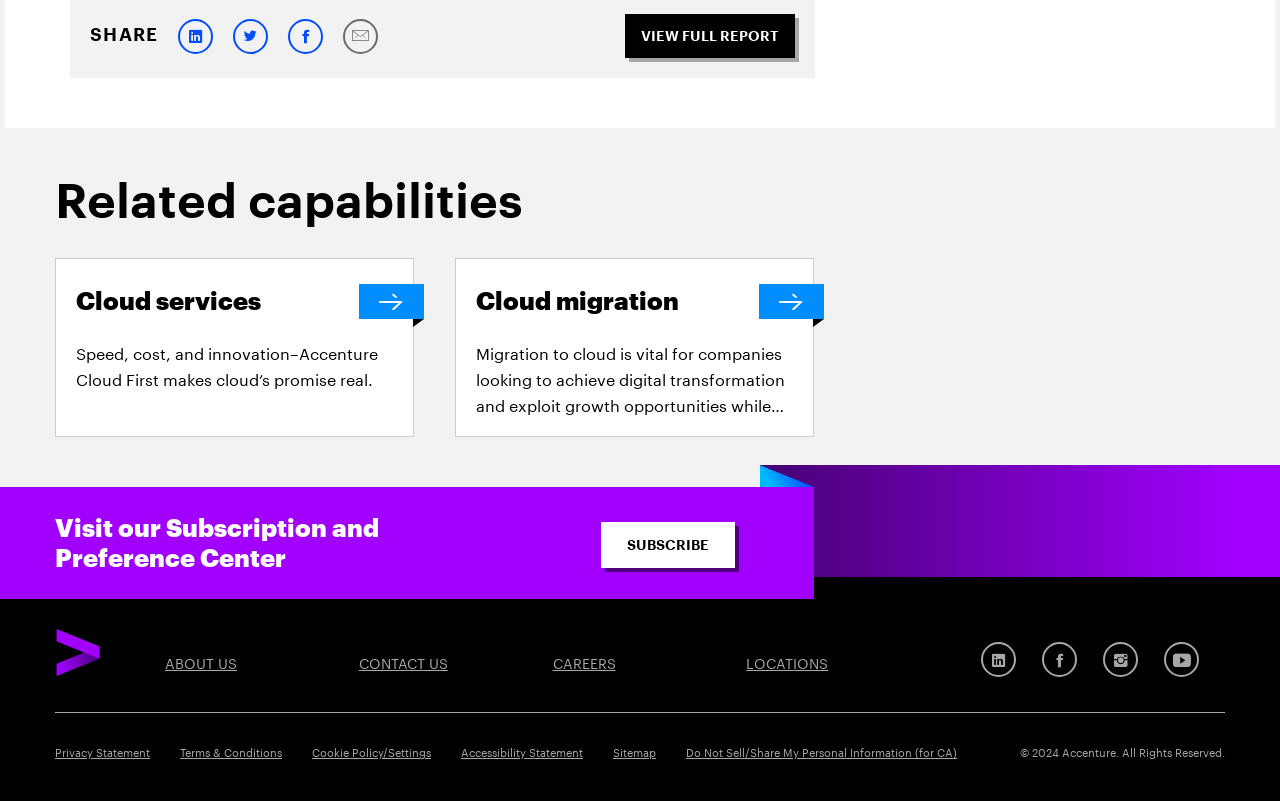Where can users manage their subscription and preferences?
Can you offer a detailed and complete answer to this question?

The answer can be found by looking at the bottom section of the webpage, where a link 'Visit our Subscription and Preference Center' is provided.